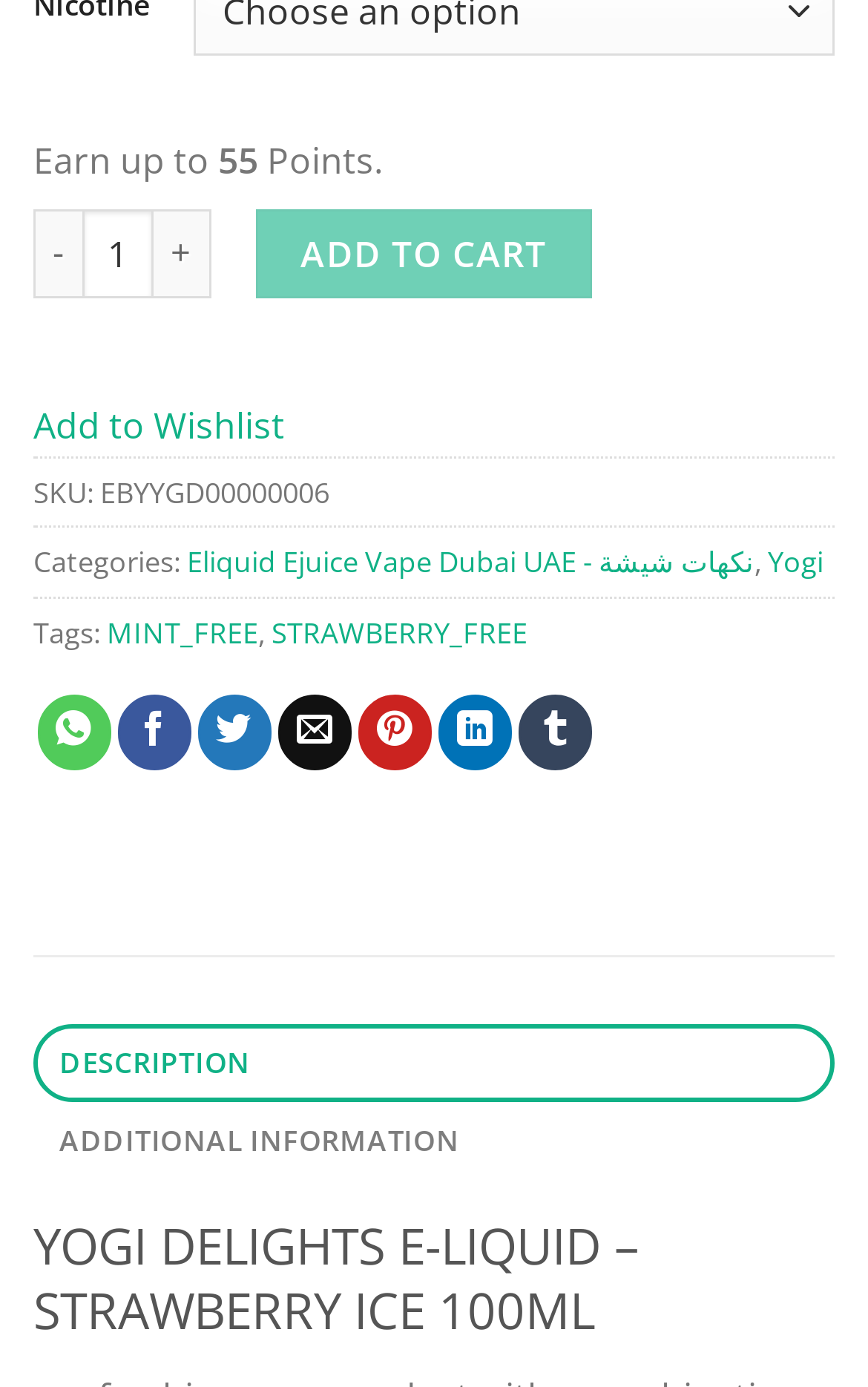Predict the bounding box coordinates of the area that should be clicked to accomplish the following instruction: "Add to Wishlist". The bounding box coordinates should consist of four float numbers between 0 and 1, i.e., [left, top, right, bottom].

[0.038, 0.289, 0.328, 0.324]